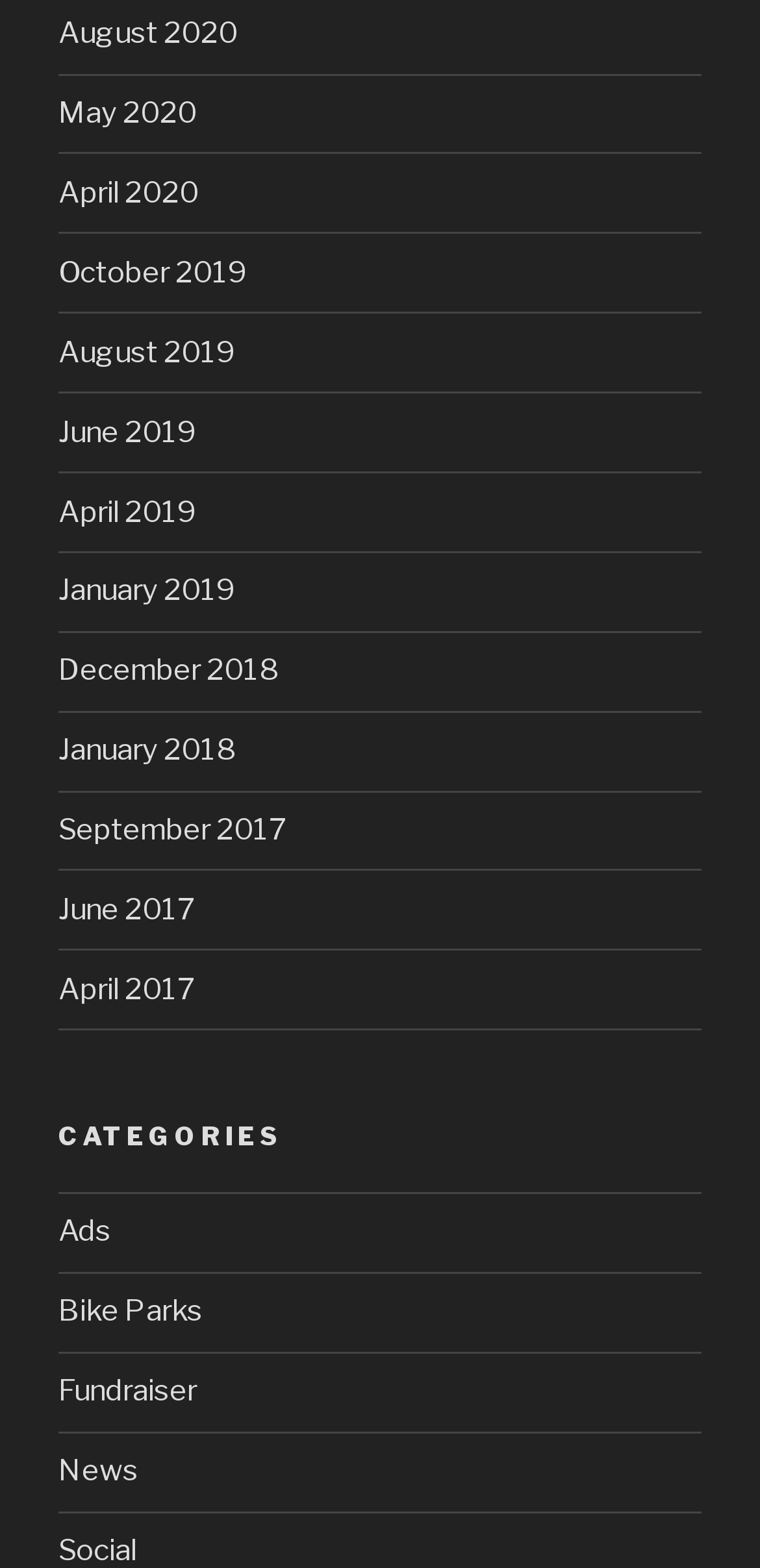Determine the bounding box coordinates of the element that should be clicked to execute the following command: "explore January 2019".

[0.077, 0.366, 0.31, 0.388]